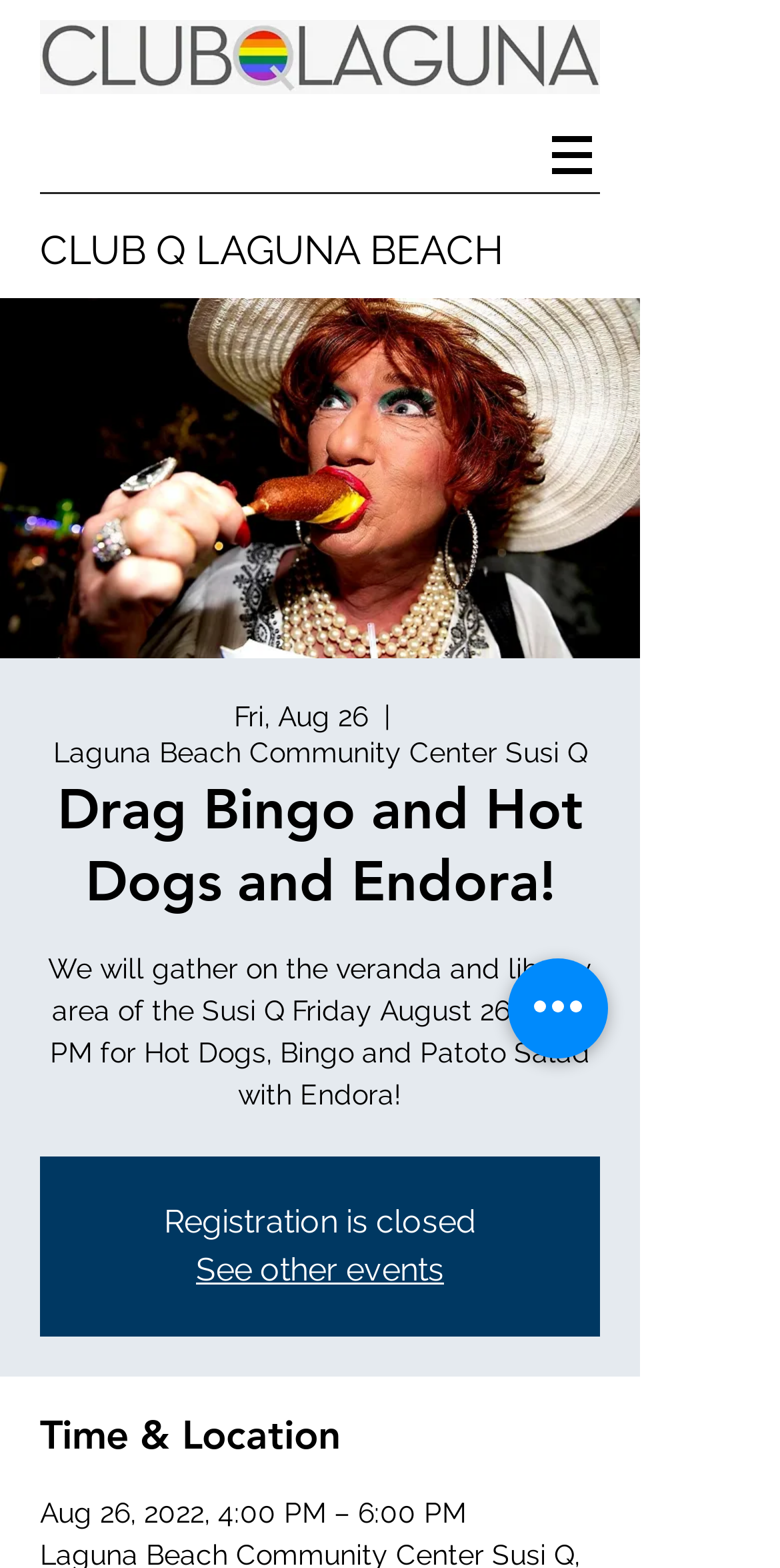Using details from the image, please answer the following question comprehensively:
Where is the event located?

I found the location by looking at the static text element that contains the address 'Laguna Beach Community Center Susi Q' which is located below the event name.